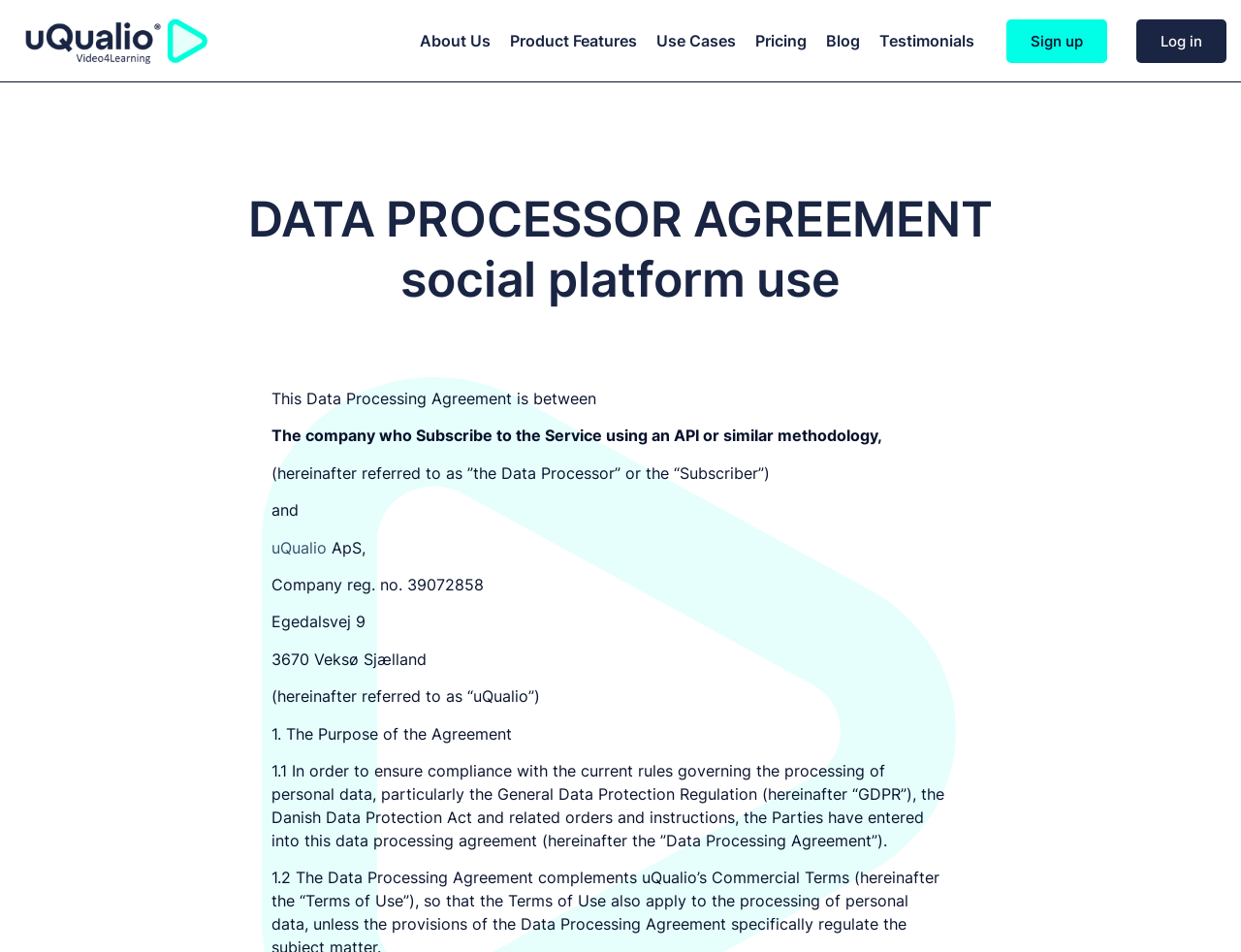Find the bounding box coordinates for the area that should be clicked to accomplish the instruction: "go to uQualio homepage".

[0.02, 0.015, 0.167, 0.07]